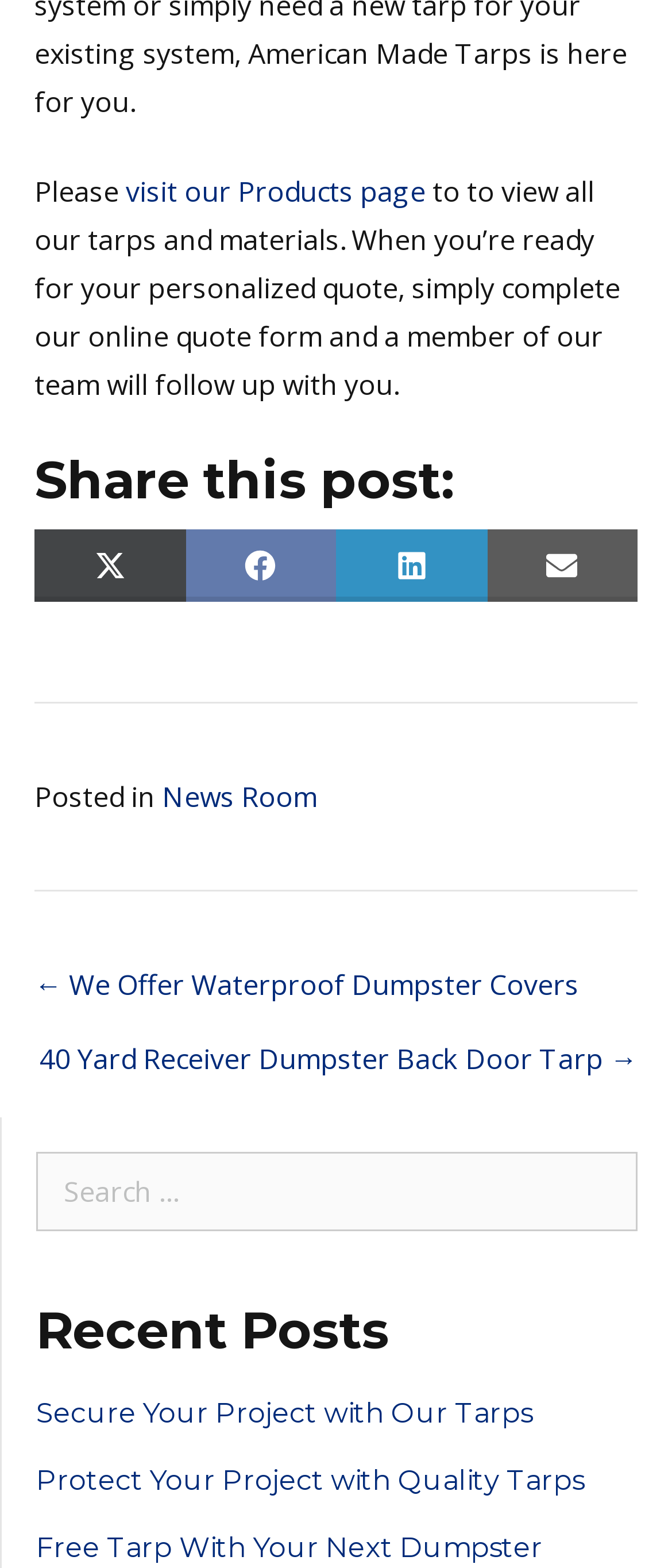Predict the bounding box coordinates for the UI element described as: "News Room". The coordinates should be four float numbers between 0 and 1, presented as [left, top, right, bottom].

[0.241, 0.495, 0.472, 0.52]